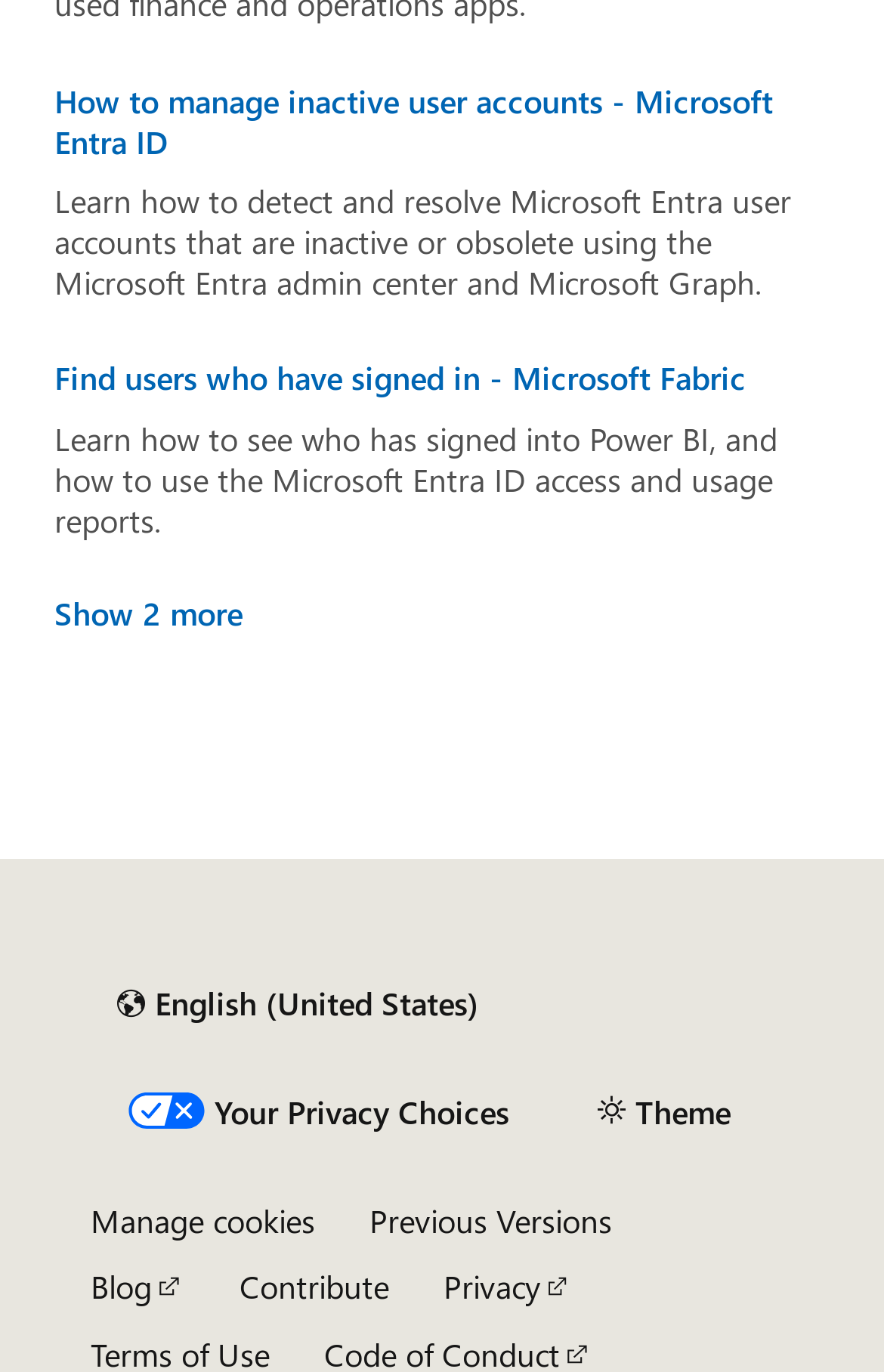Please determine the bounding box coordinates of the clickable area required to carry out the following instruction: "Learn how to manage inactive user accounts". The coordinates must be four float numbers between 0 and 1, represented as [left, top, right, bottom].

[0.062, 0.059, 0.938, 0.119]